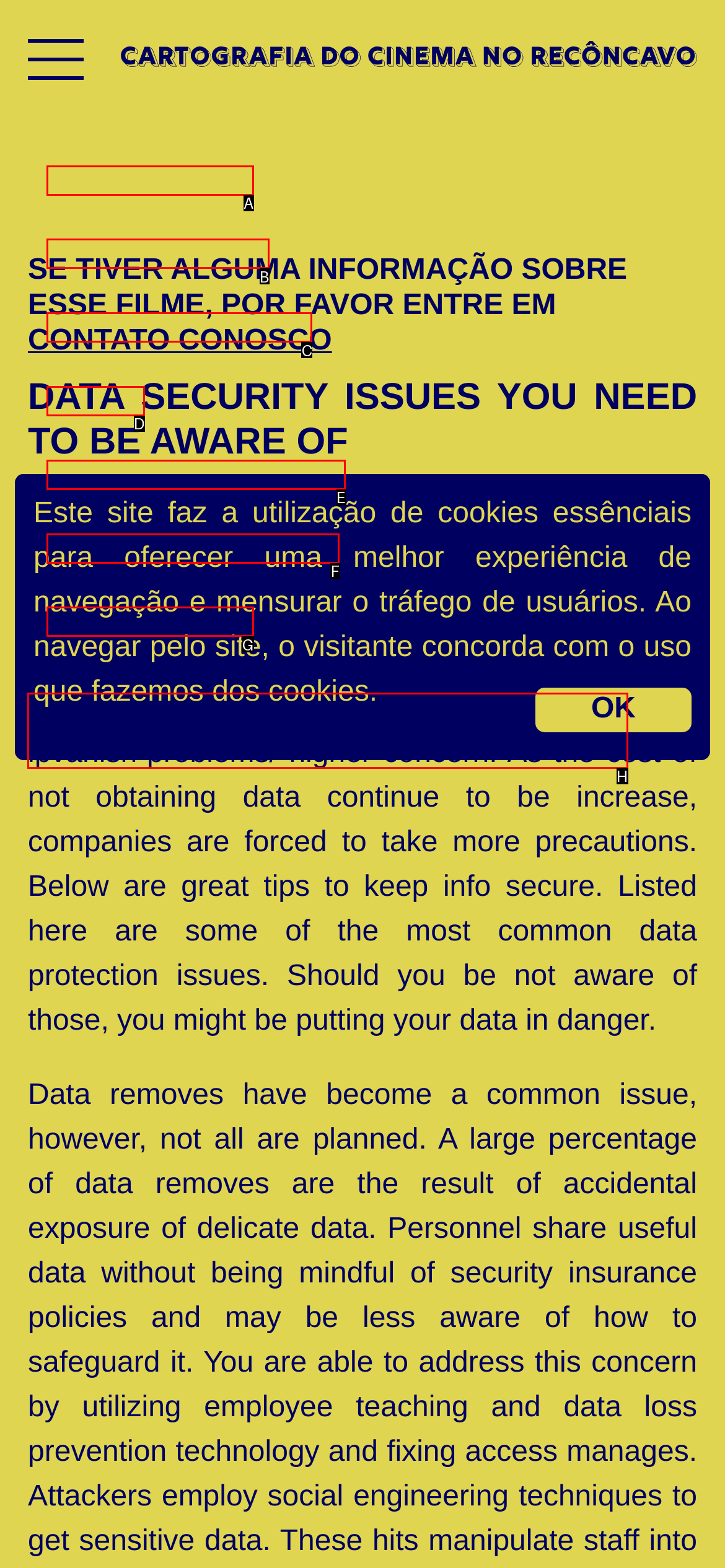Identify the correct UI element to click to follow this instruction: visit www.ipvanishreview.net/commonly-occurring-ipvanish-problems/
Respond with the letter of the appropriate choice from the displayed options.

H